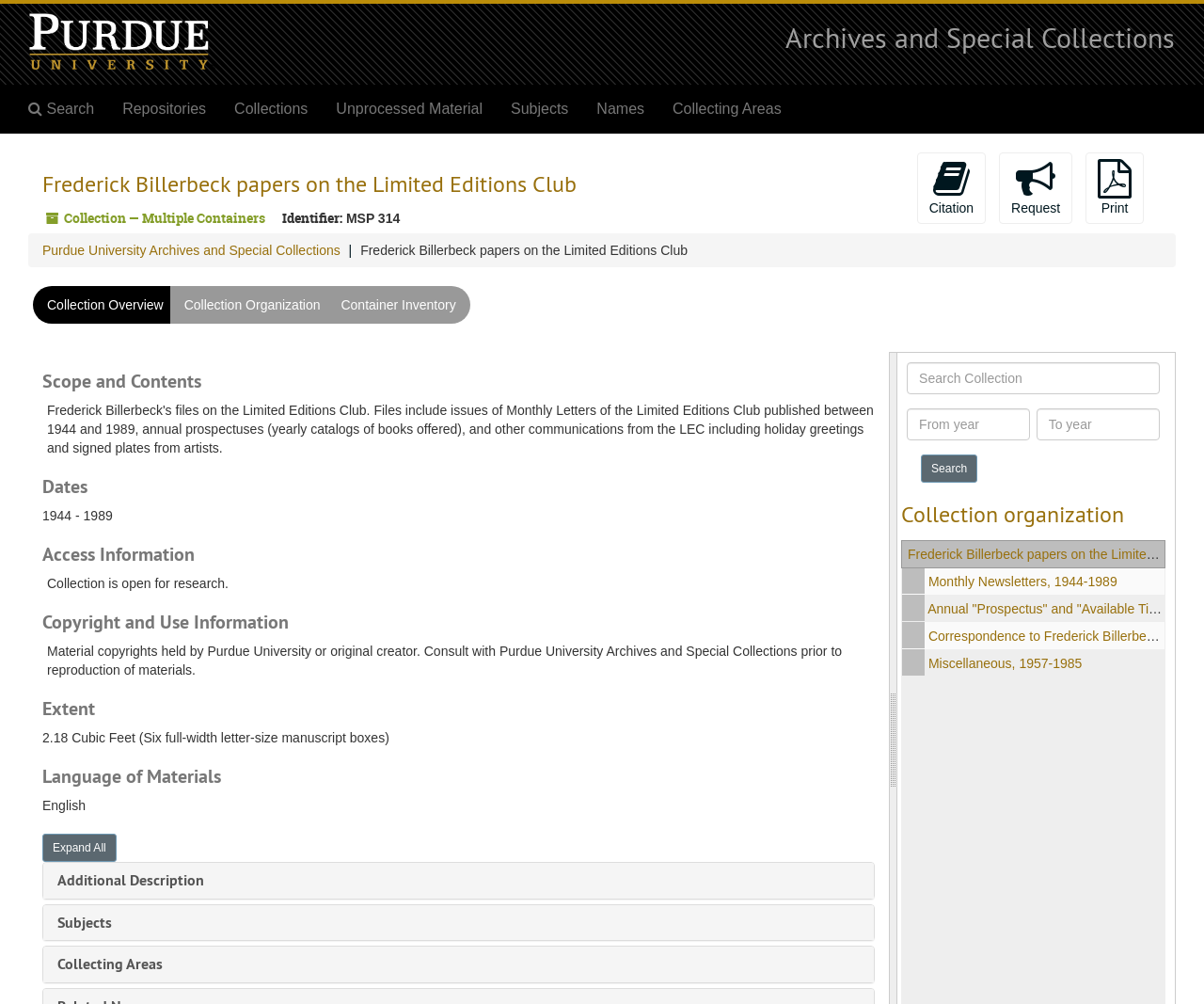What is the purpose of the 'Search Collection' button?
Please provide a comprehensive answer based on the information in the image.

The purpose of the 'Search Collection' button can be inferred from its location and context. It is located next to a search box and a 'From year' and 'To year' input field, suggesting that it is used to search the collection based on the input criteria.